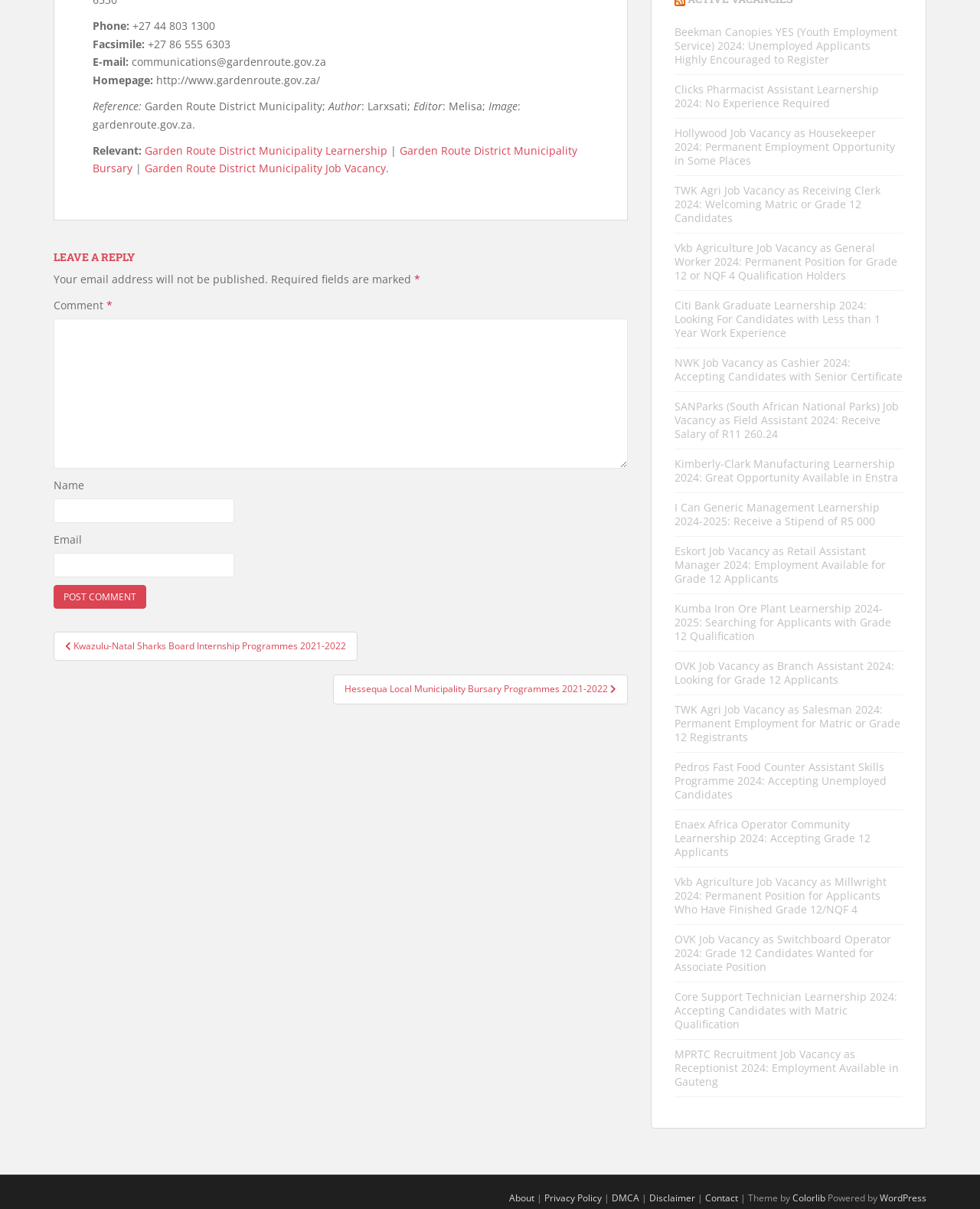Using the information in the image, could you please answer the following question in detail:
What is the phone number of the Garden Route District Municipality?

I found the phone number by looking at the 'Phone:' label and the corresponding text '+27 44 803 1300' next to it.